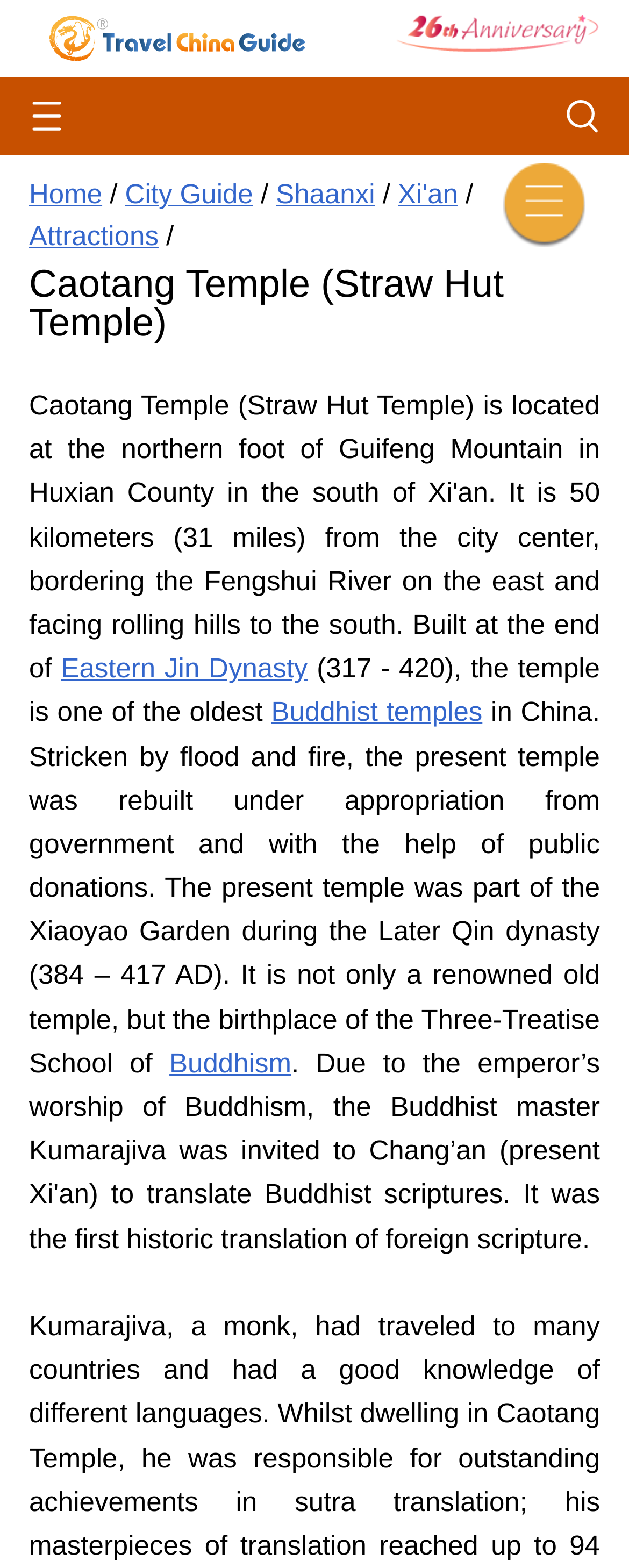With reference to the screenshot, provide a detailed response to the question below:
What is the name of the school of Buddhism founded at the temple?

The name of the school of Buddhism founded at the temple can be found in the static text element 'the birthplace of the Three-Treatise School of' which is part of the main content of the webpage.